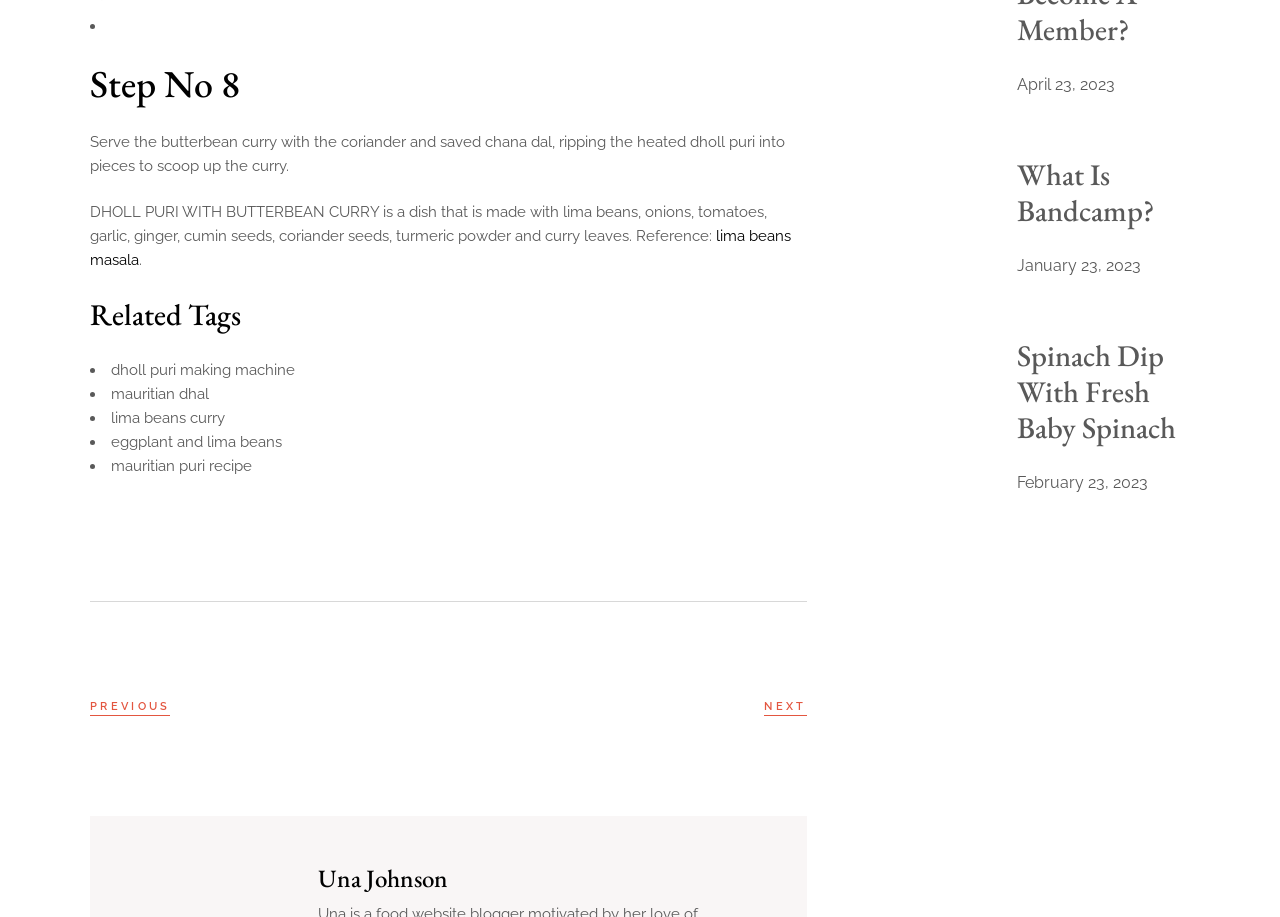What is the dish being described?
Look at the screenshot and provide an in-depth answer.

The webpage is describing a recipe, and the dish being described is mentioned in the text as 'DHOLL PURI WITH BUTTERBEAN CURRY'.